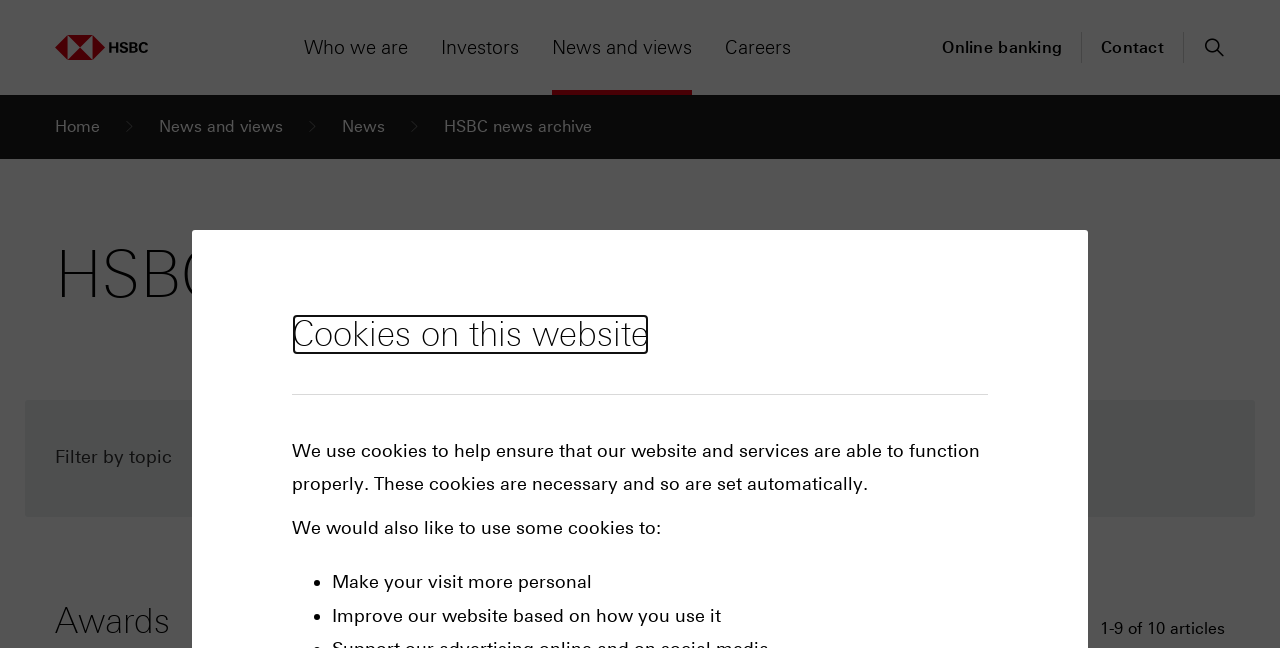Identify the bounding box for the UI element described as: "Search". The coordinates should be four float numbers between 0 and 1, i.e., [left, top, right, bottom].

[0.94, 0.055, 0.957, 0.092]